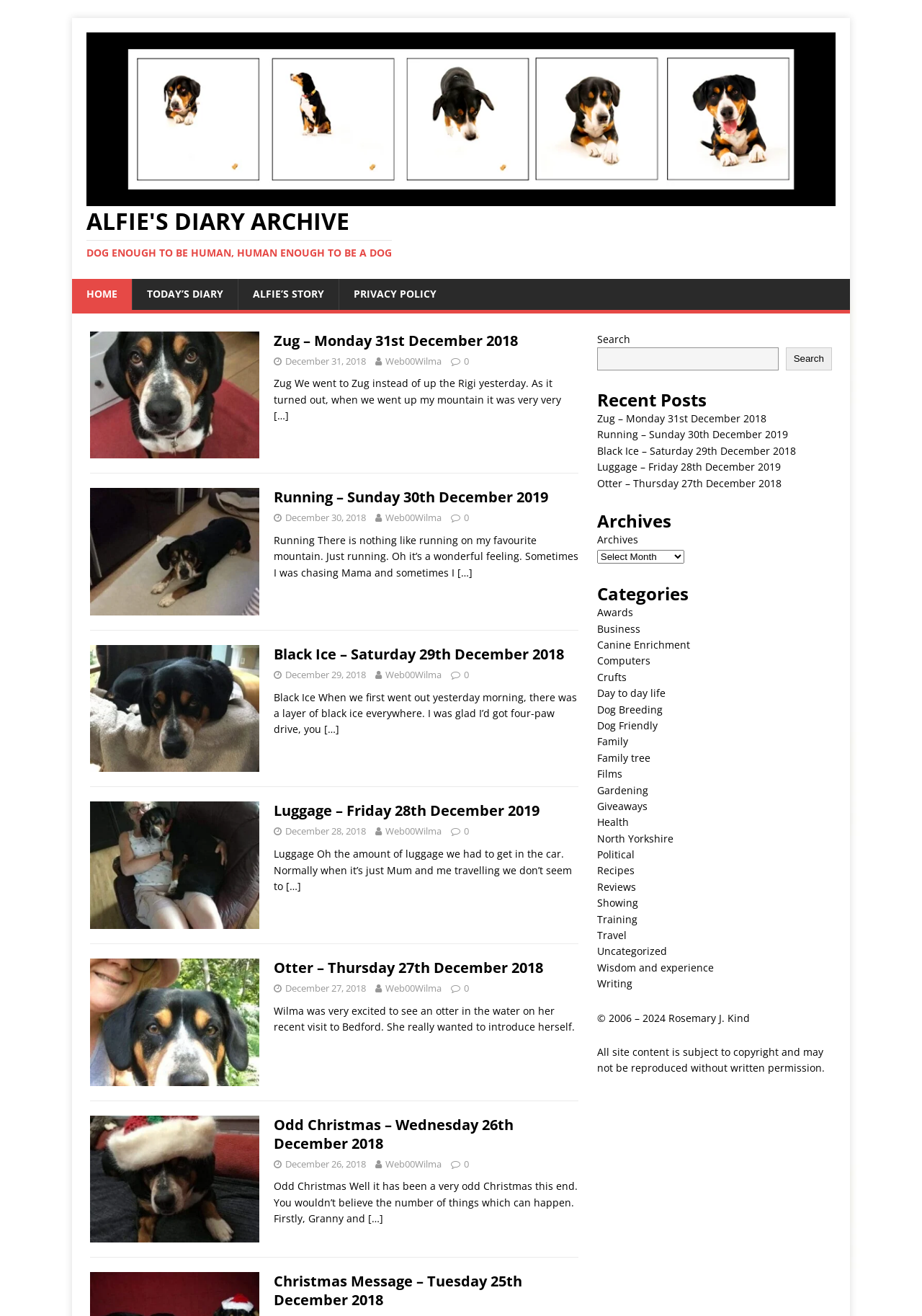Please identify the bounding box coordinates of the element's region that I should click in order to complete the following instruction: "read today's diary". The bounding box coordinates consist of four float numbers between 0 and 1, i.e., [left, top, right, bottom].

[0.143, 0.212, 0.258, 0.235]